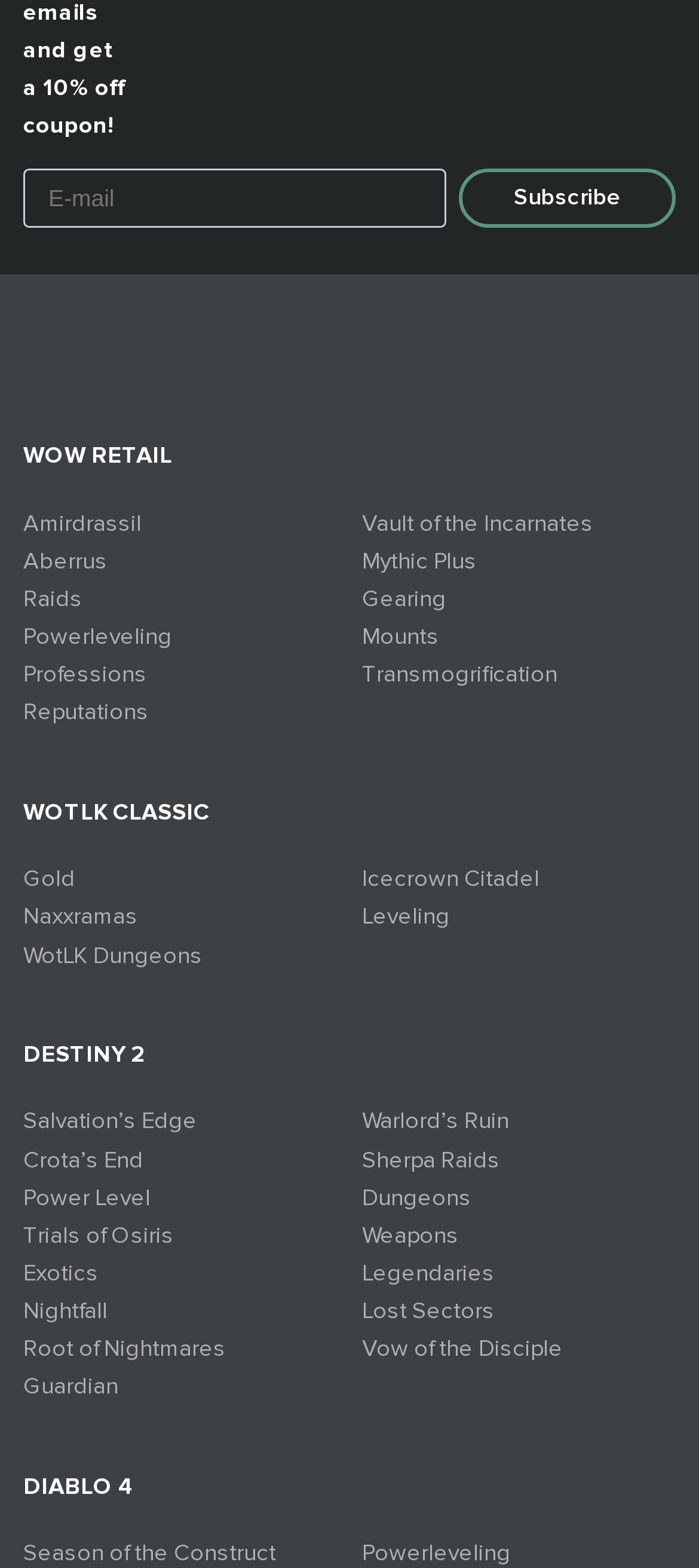Identify the bounding box coordinates of the area that should be clicked in order to complete the given instruction: "Check out Season of the Construct". The bounding box coordinates should be four float numbers between 0 and 1, i.e., [left, top, right, bottom].

[0.033, 0.982, 0.395, 1.0]